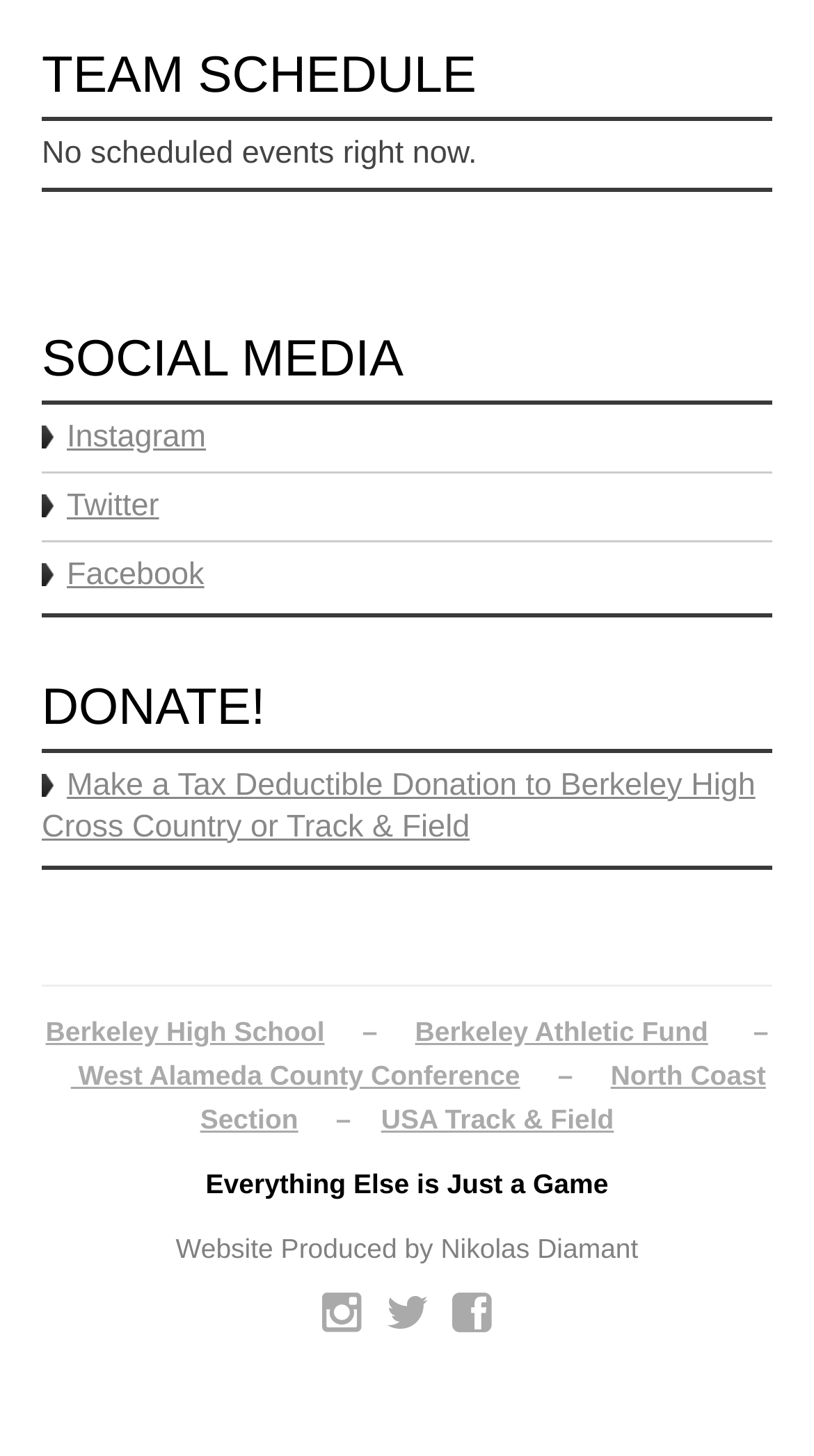What is the slogan of the webpage?
Please provide a detailed and thorough answer to the question.

I found the slogan of the webpage in the footer section, which says 'Everything Else is Just a Game'.